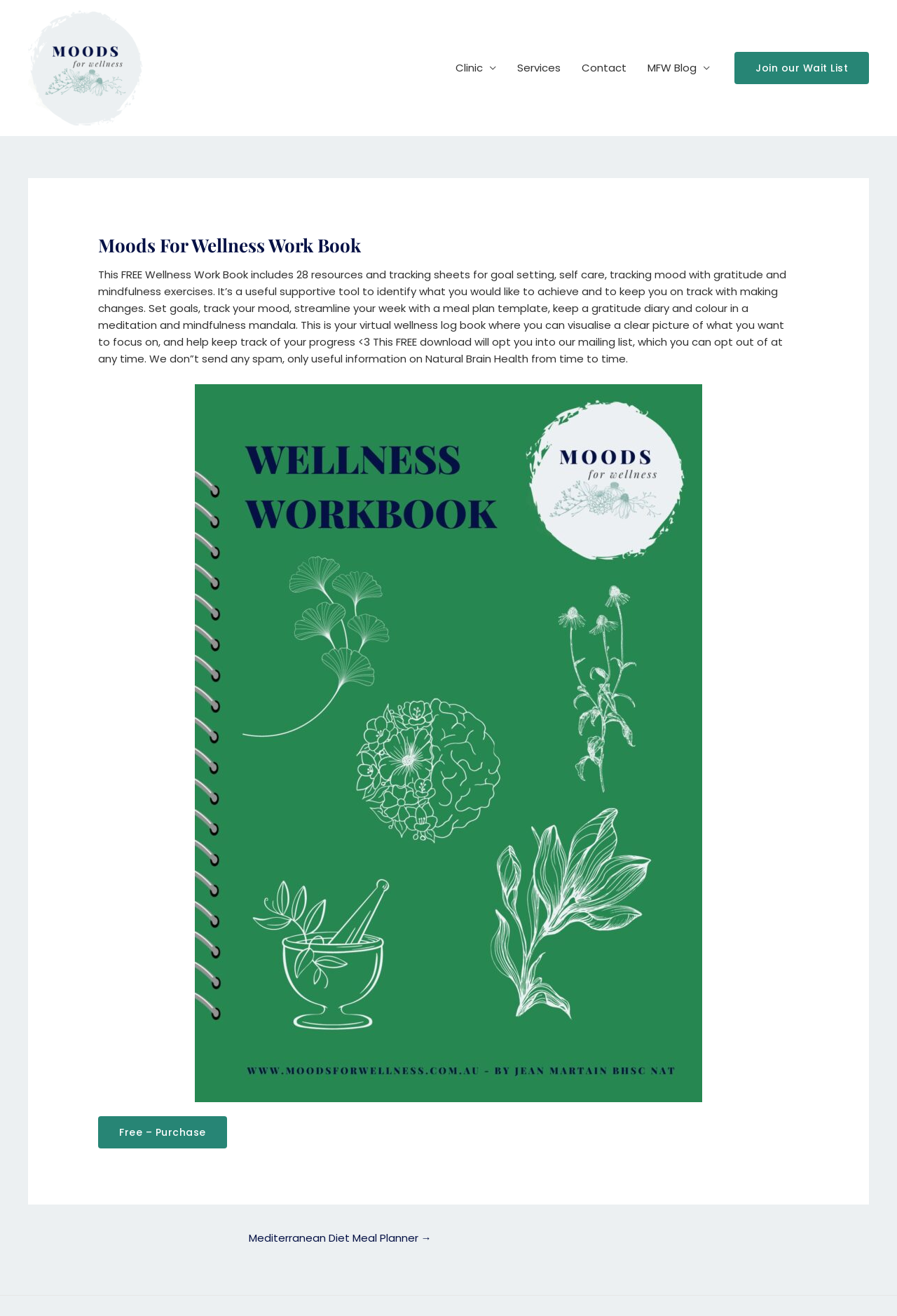Identify the coordinates of the bounding box for the element that must be clicked to accomplish the instruction: "Click on the Naturopath Brain Health logo".

[0.031, 0.008, 0.159, 0.095]